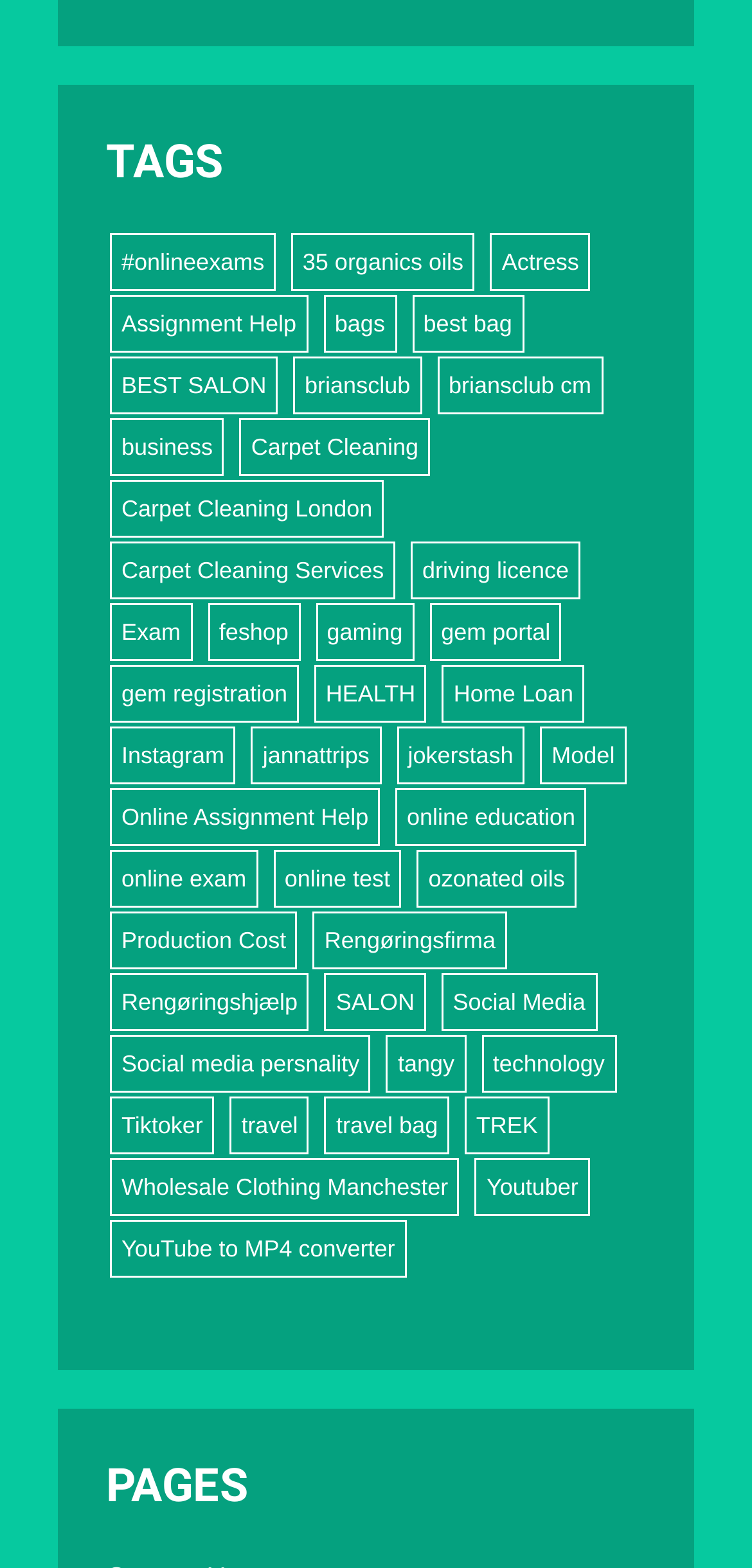What is the first category listed under 'TAGS'?
Provide a short answer using one word or a brief phrase based on the image.

onlineexams